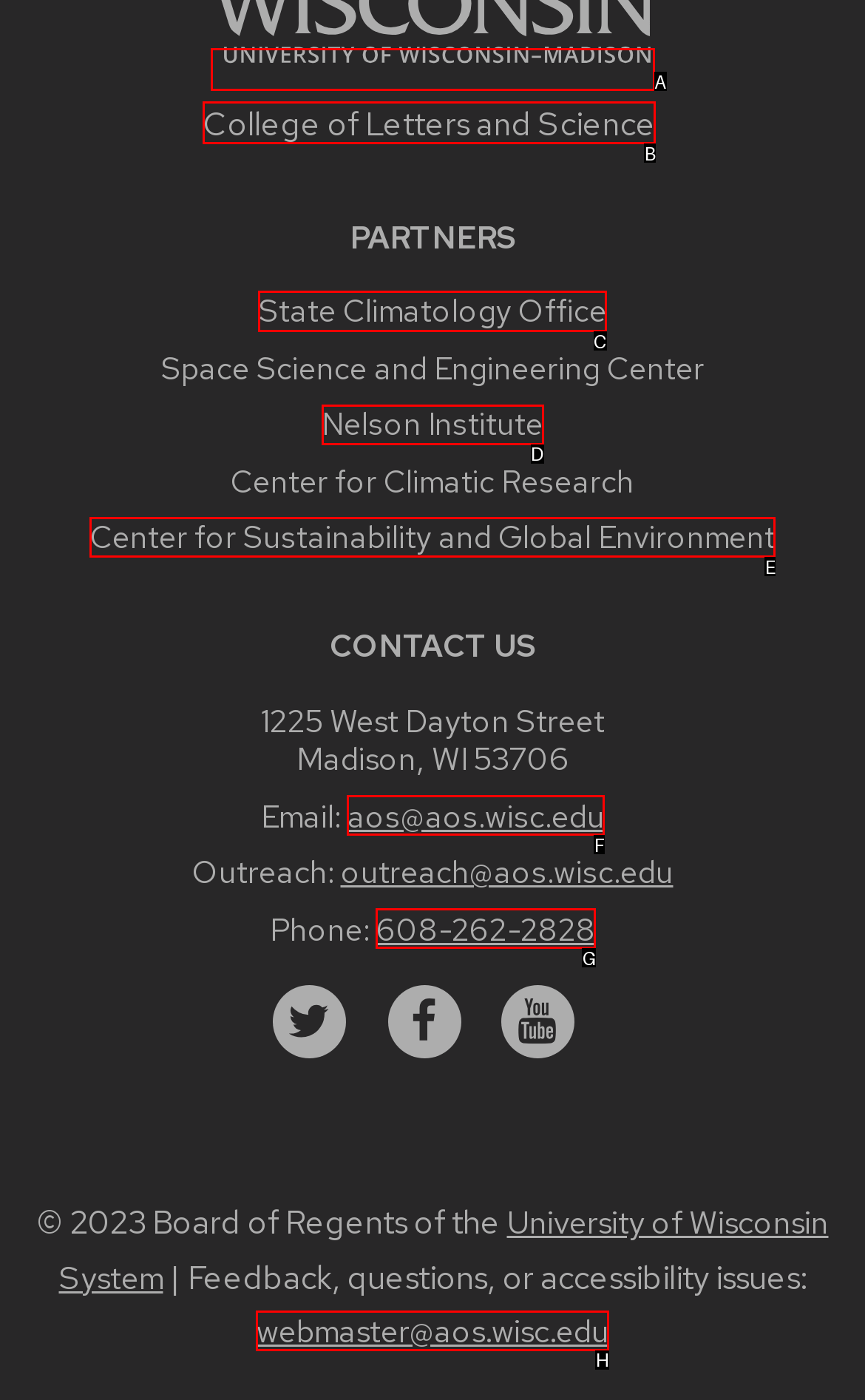For the task: Contact the State Climatology Office, tell me the letter of the option you should click. Answer with the letter alone.

C